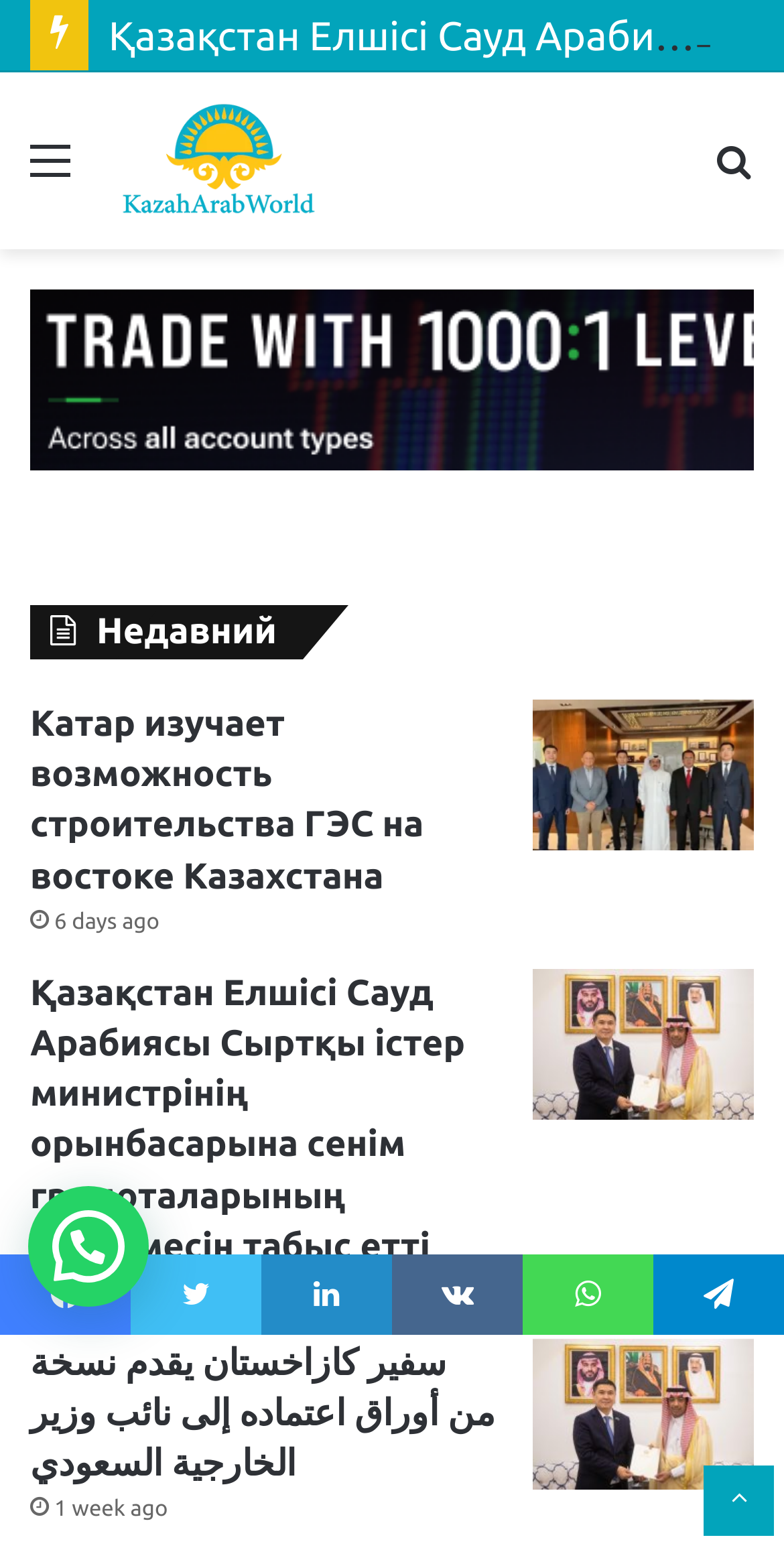Please identify the bounding box coordinates of the clickable area that will allow you to execute the instruction: "Click on the 'Menu' link".

[0.038, 0.084, 0.09, 0.142]